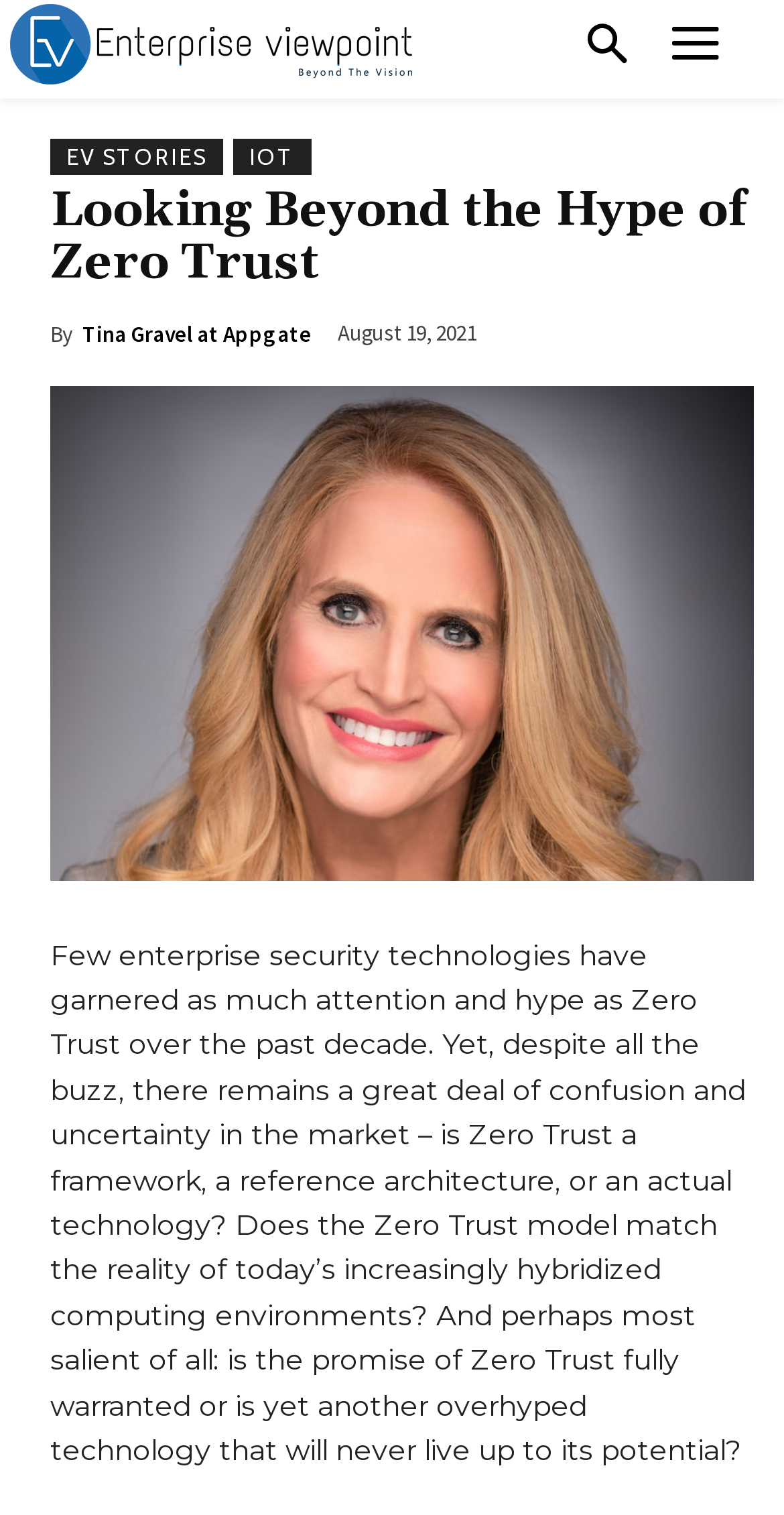How many links are in the top navigation?
Please give a well-detailed answer to the question.

The top navigation links can be found by looking at the links at the top of the page. There are two links, 'EV STORIES' and 'IOT', so there are two links in the top navigation.